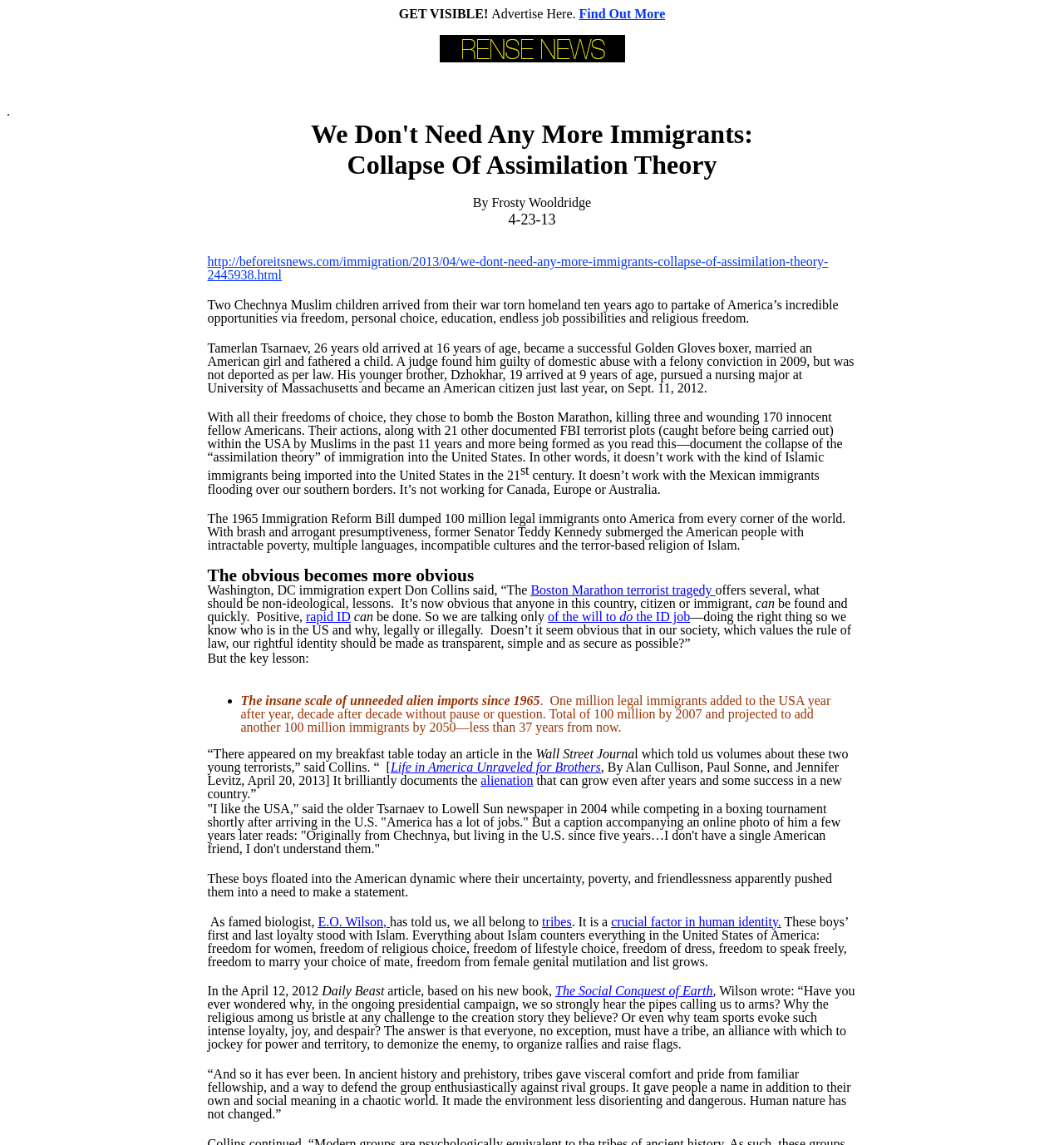Based on the image, provide a detailed and complete answer to the question: 
What is the name of the newspaper mentioned in the article?

The article mentions that Tamerlan Tsarnaev was quoted in the Lowell Sun newspaper in 2004, which suggests that it is a newspaper that published an article about him.